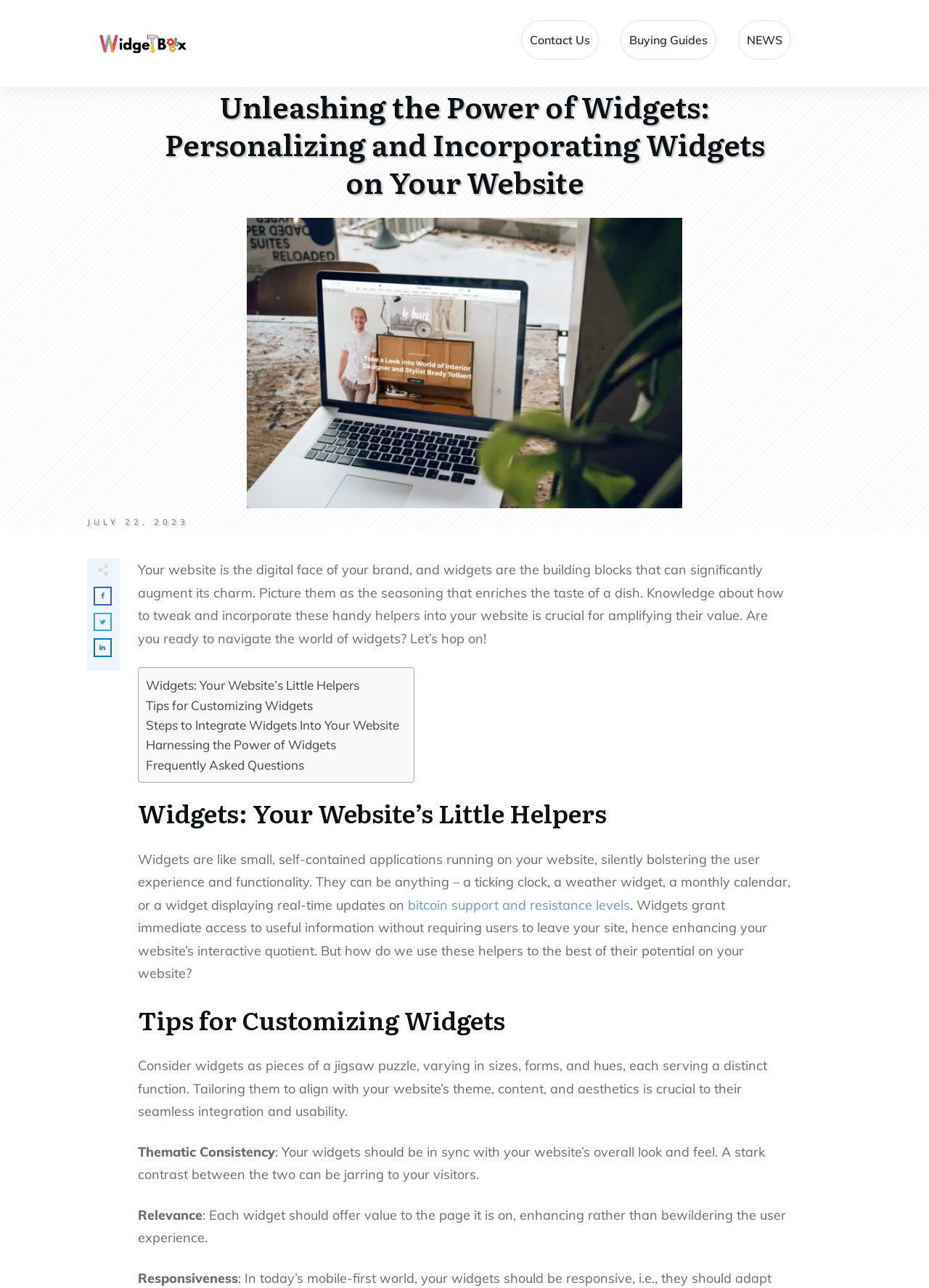Use a single word or phrase to answer the question: 
How many links are there in the LayoutTable with ID 60?

5